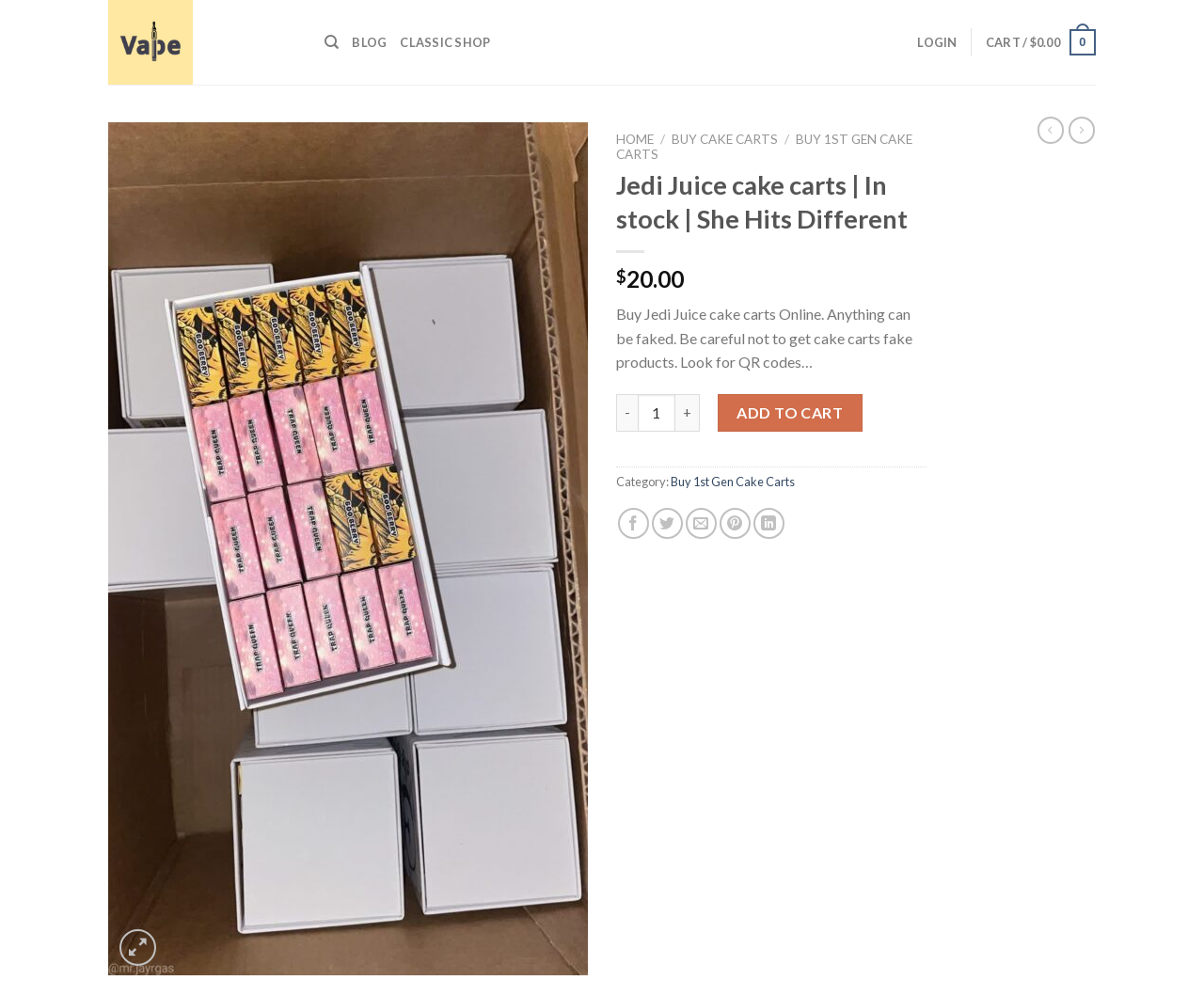Please answer the following question using a single word or phrase: 
How many social media sharing options are available?

5